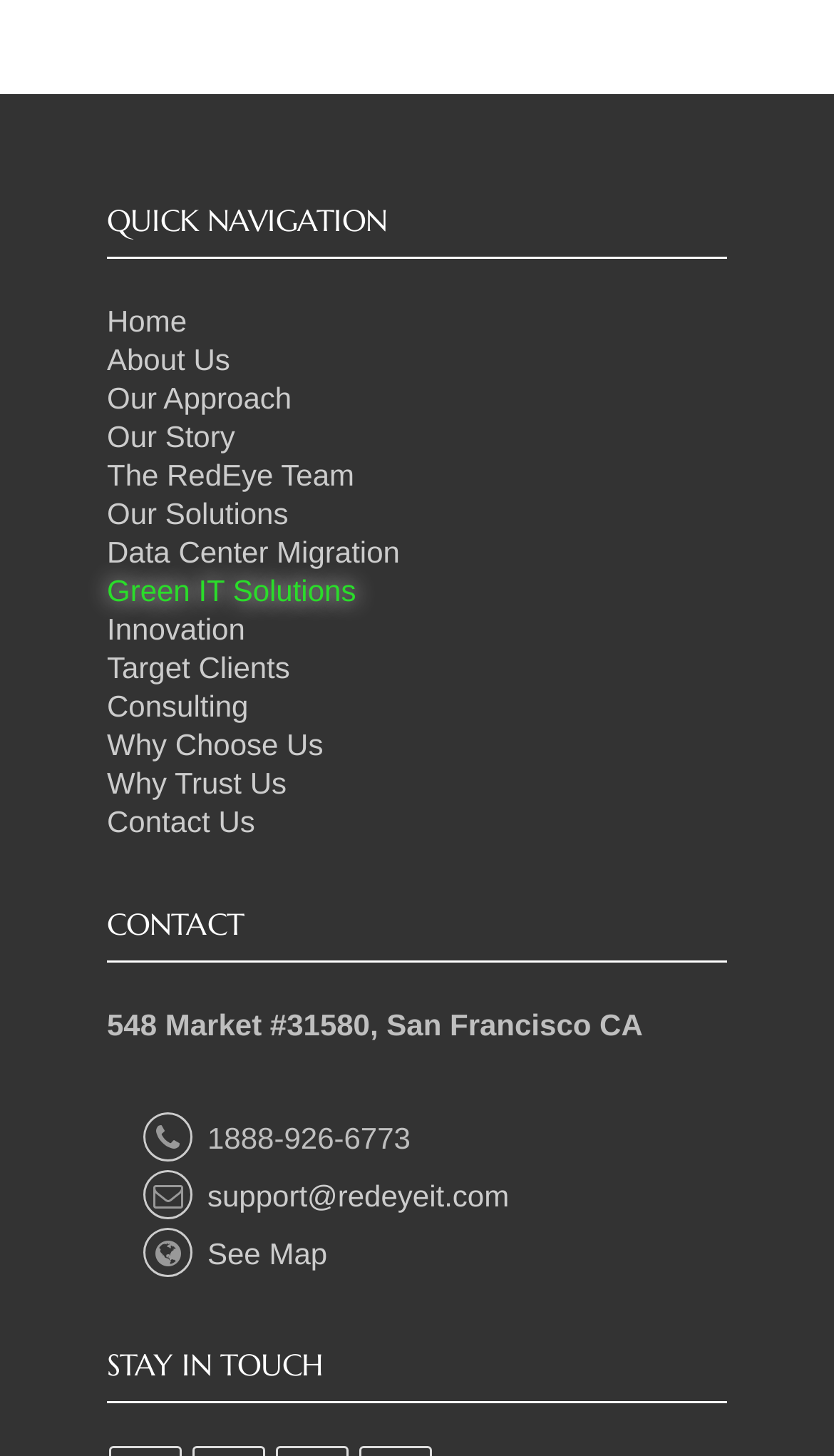Please locate the bounding box coordinates of the region I need to click to follow this instruction: "send an email to support".

[0.154, 0.81, 0.61, 0.833]